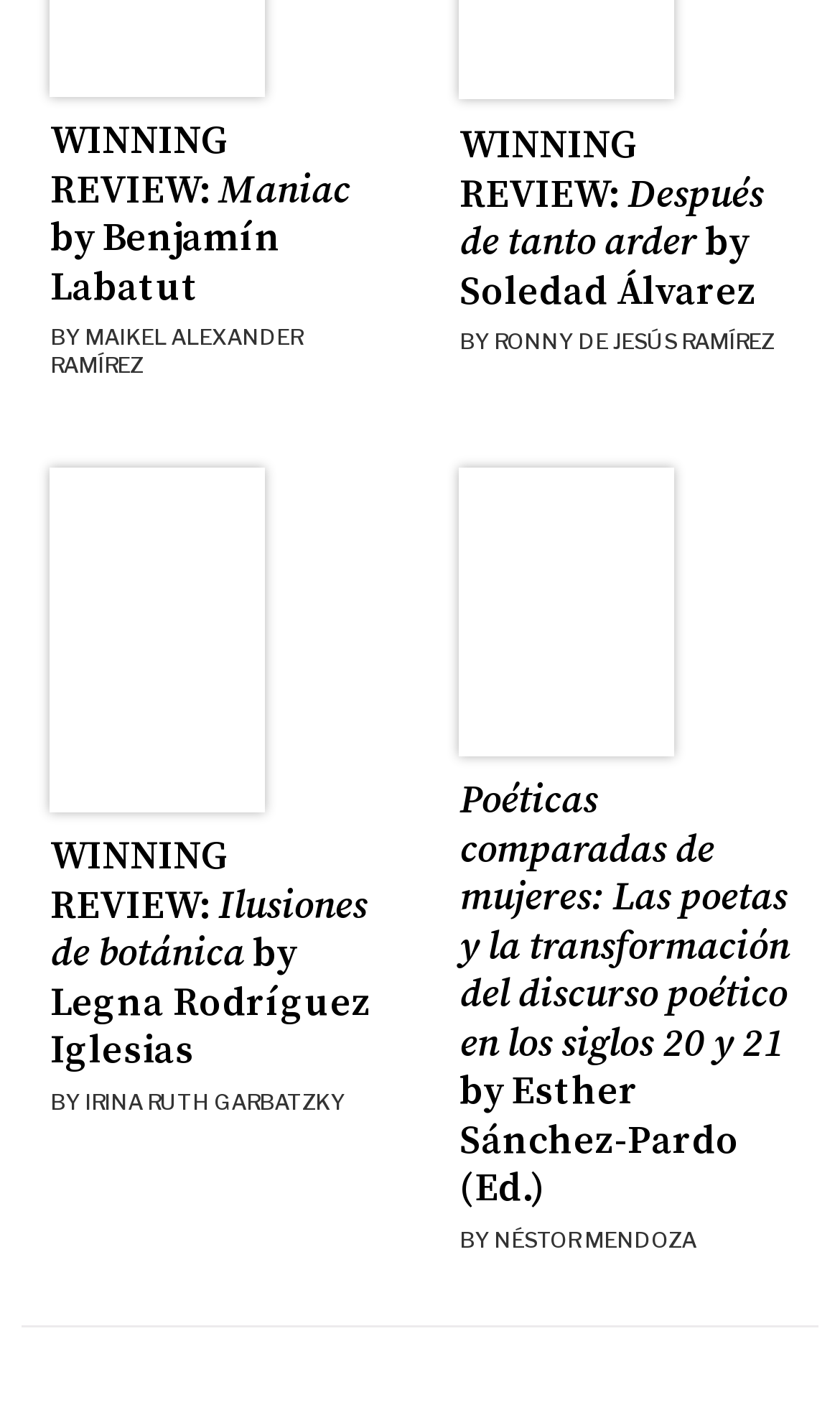Give a short answer to this question using one word or a phrase:
Who wrote the fourth review?

Esther Sánchez-Pardo (Ed.)